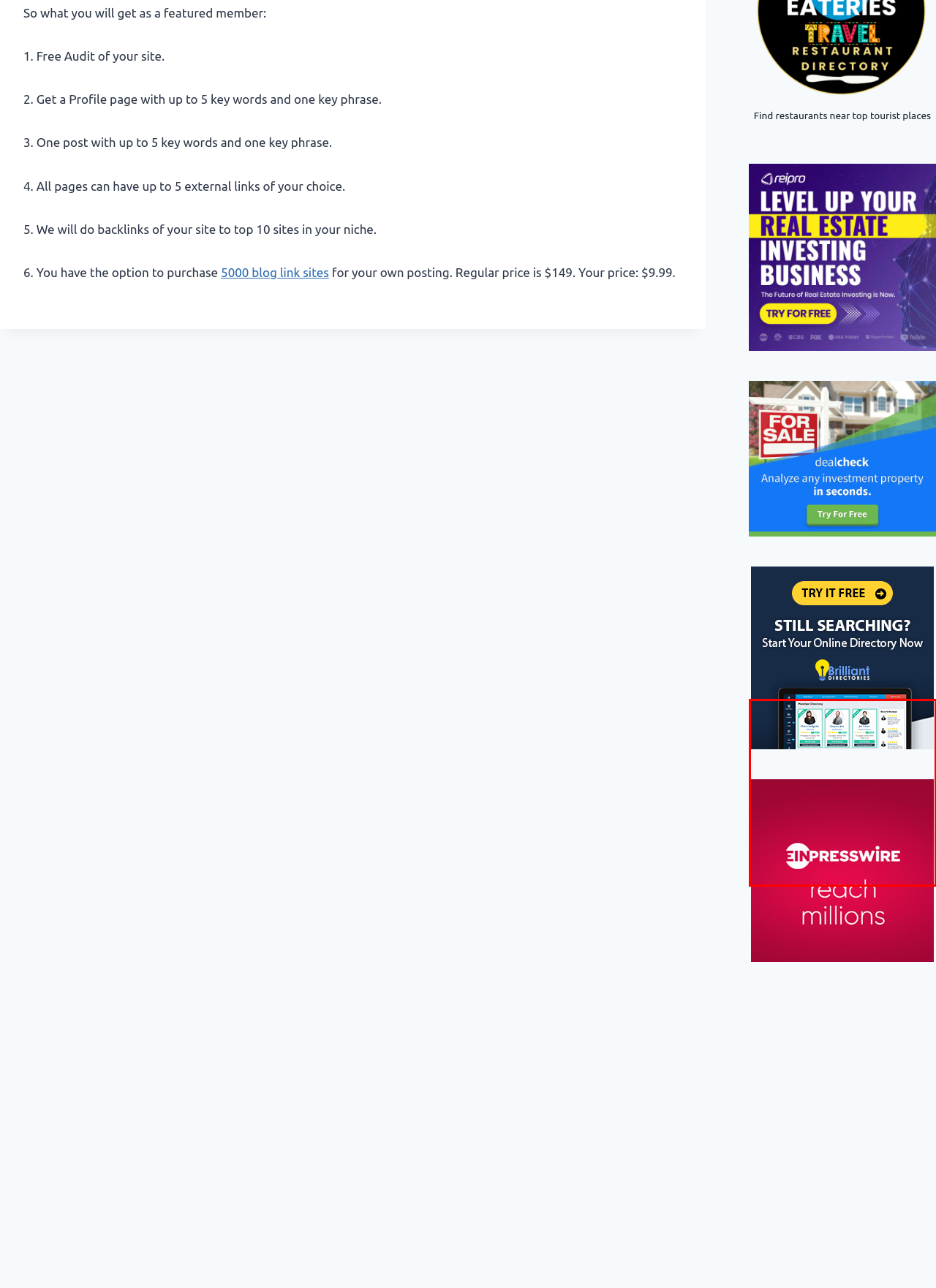Take a look at the provided webpage screenshot featuring a red bounding box around an element. Select the most appropriate webpage description for the page that loads after clicking on the element inside the red bounding box. Here are the candidates:
A. Guest post. Learn 5 effective steps to grow your business.
B. REIPro - Powerful Real Estate Investing Software
C. Where to eat? 100's of best restaurants near me when traveling.
D. Best Membership Platform Directory - Find Best Membership Platforms - Brilliant Directories
E. DealCheck - The Leading Real Estate Analysis Software & Calculator
F. Best flight deals. Find 100's of best airfare deals globally.
G. Paid Press release submission- Contact EIN Presswire for pricing packages.
H. Real estate agents in Canada -

G